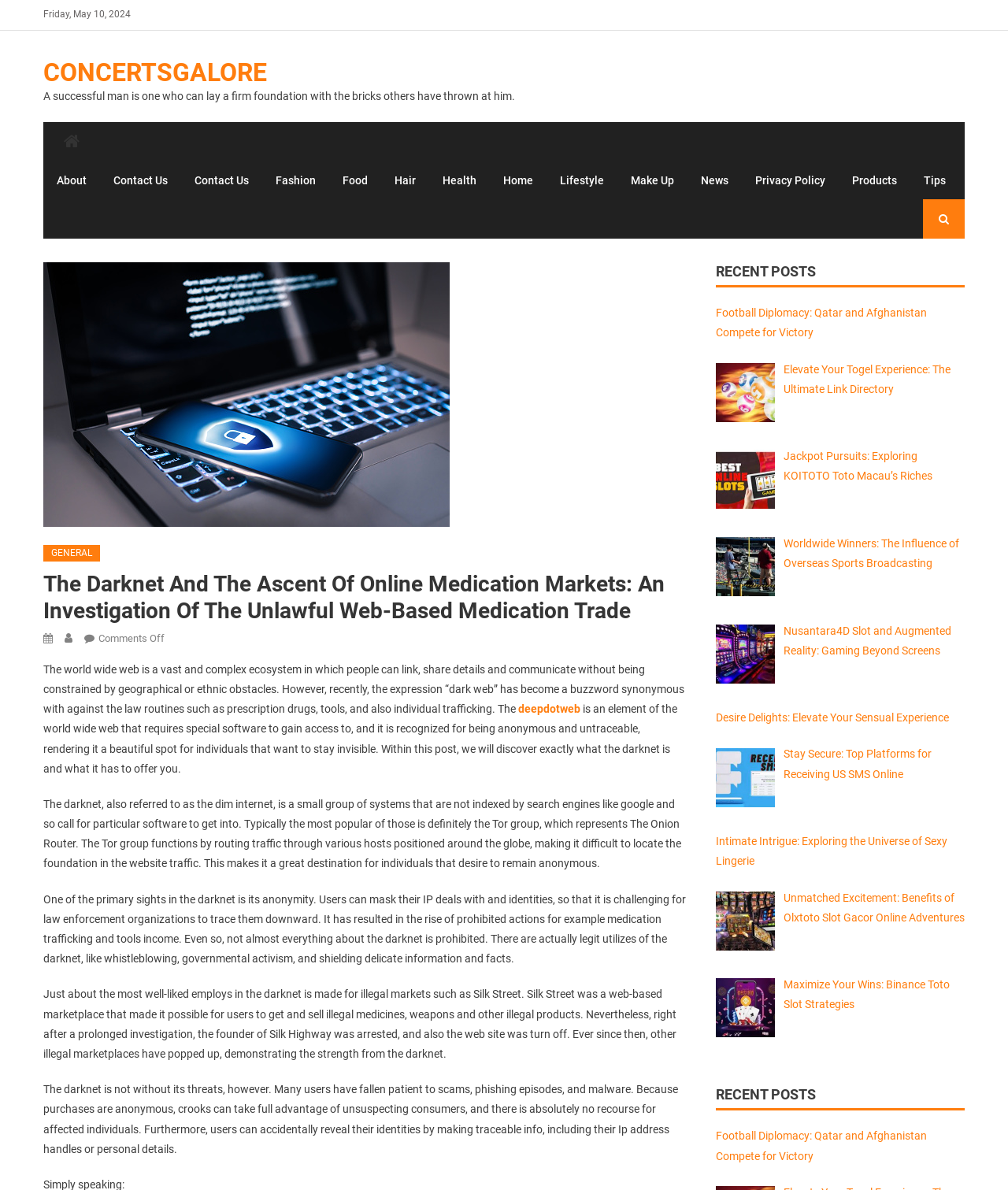Please provide a comprehensive answer to the question based on the screenshot: What is the date displayed on the webpage?

The date is displayed at the top of the webpage, above the website's logo and navigation menu. It is written in a static text element with a bounding box coordinate of [0.043, 0.007, 0.13, 0.017].